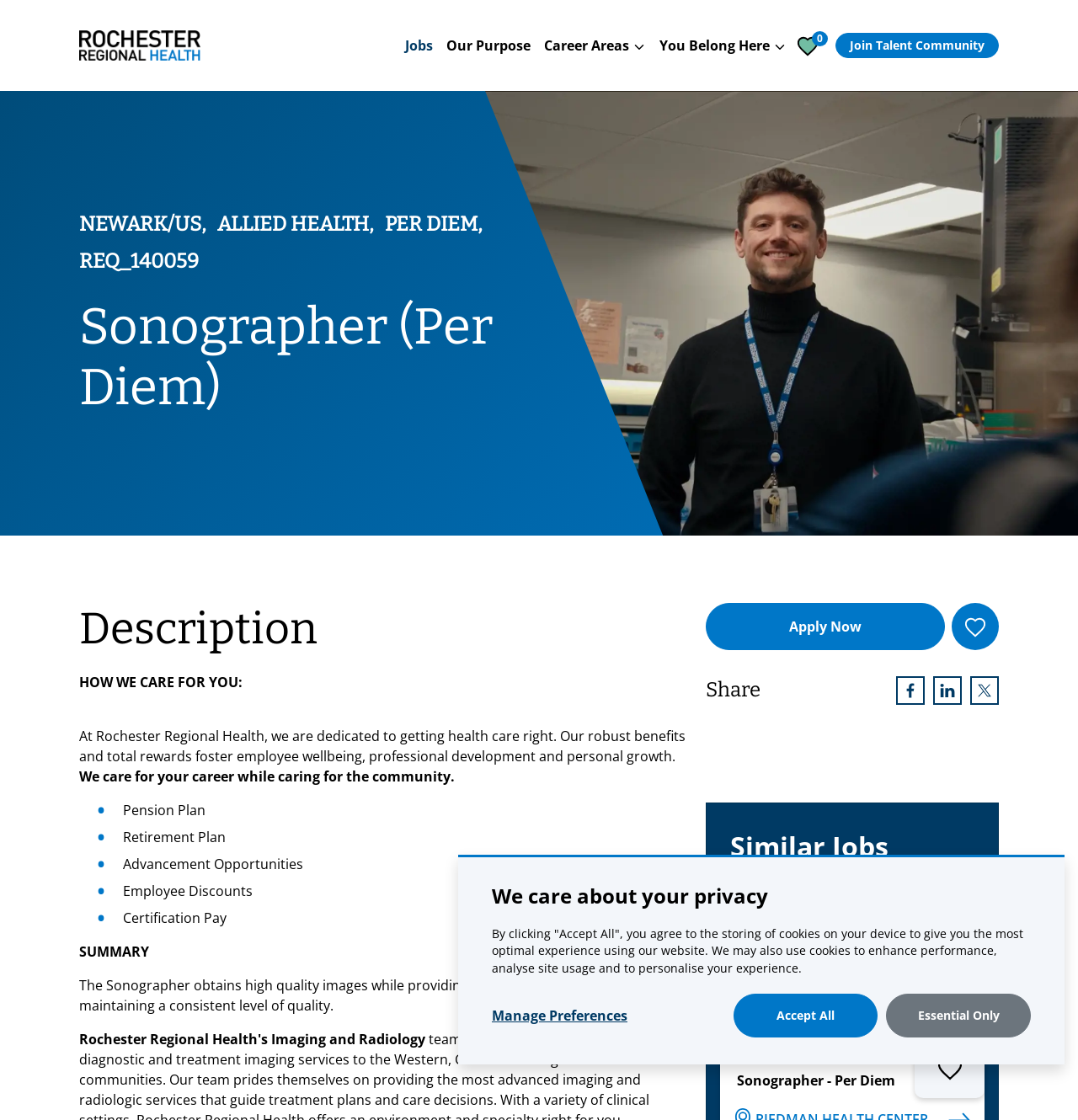What is the job title of the current job posting?
Based on the image, give a concise answer in the form of a single word or short phrase.

Sonographer (Per Diem)